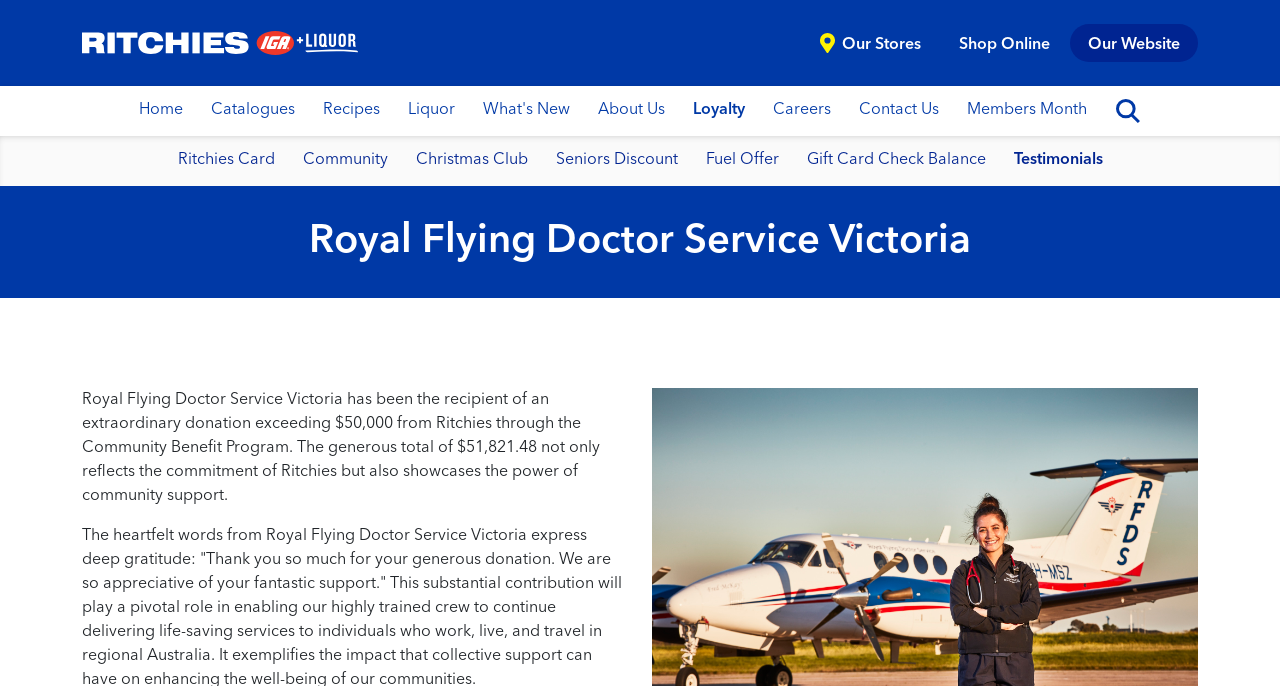Determine the bounding box coordinates of the region that needs to be clicked to achieve the task: "Learn about Ritchies Meals Made Easy".

[0.657, 0.198, 0.802, 0.271]